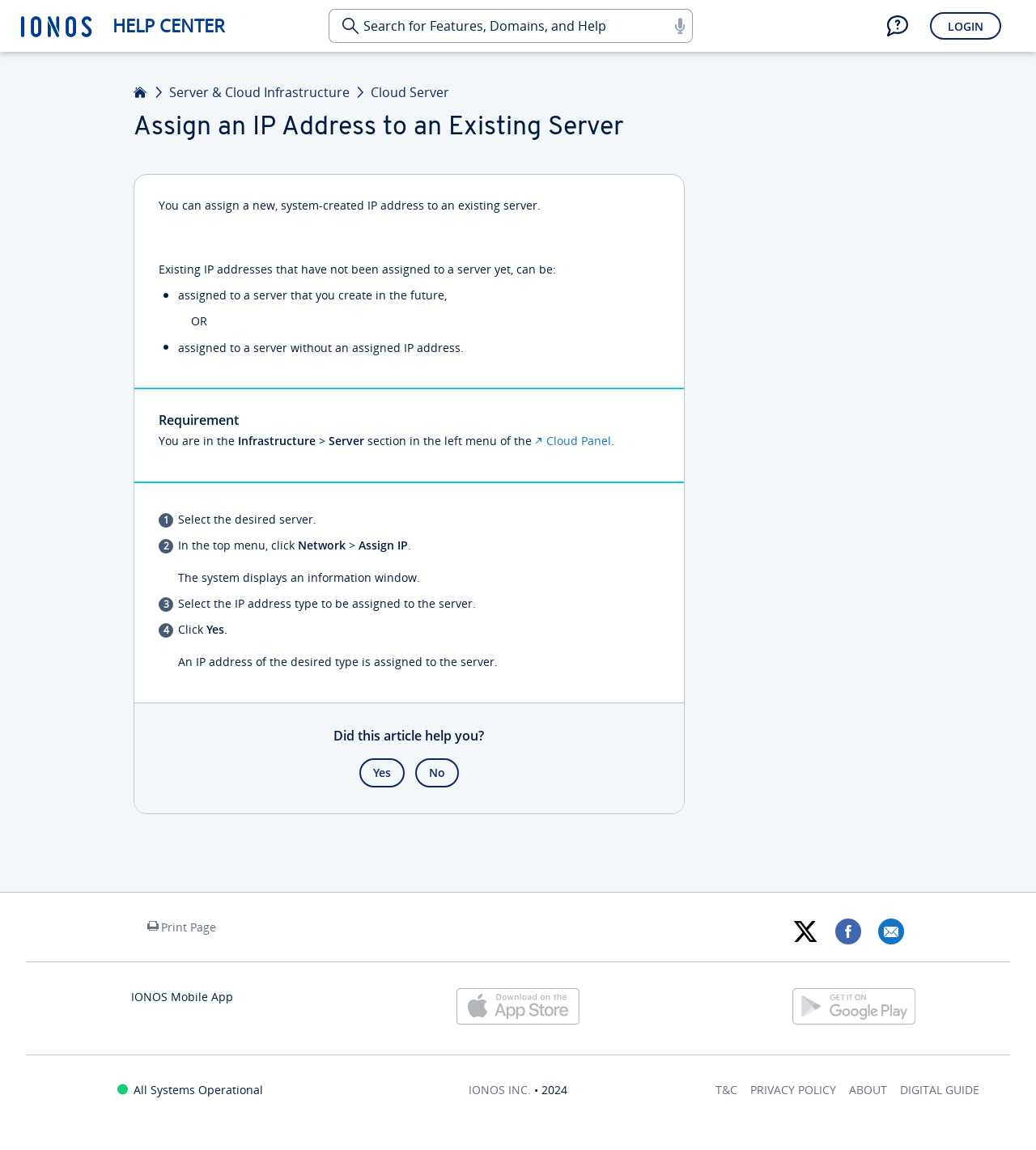Where can you find the 'Assign IP' option?
Refer to the image and provide a detailed answer to the question.

According to the webpage, the 'Assign IP' option can be found in the top menu, specifically under the 'Network' section, after selecting the desired server.